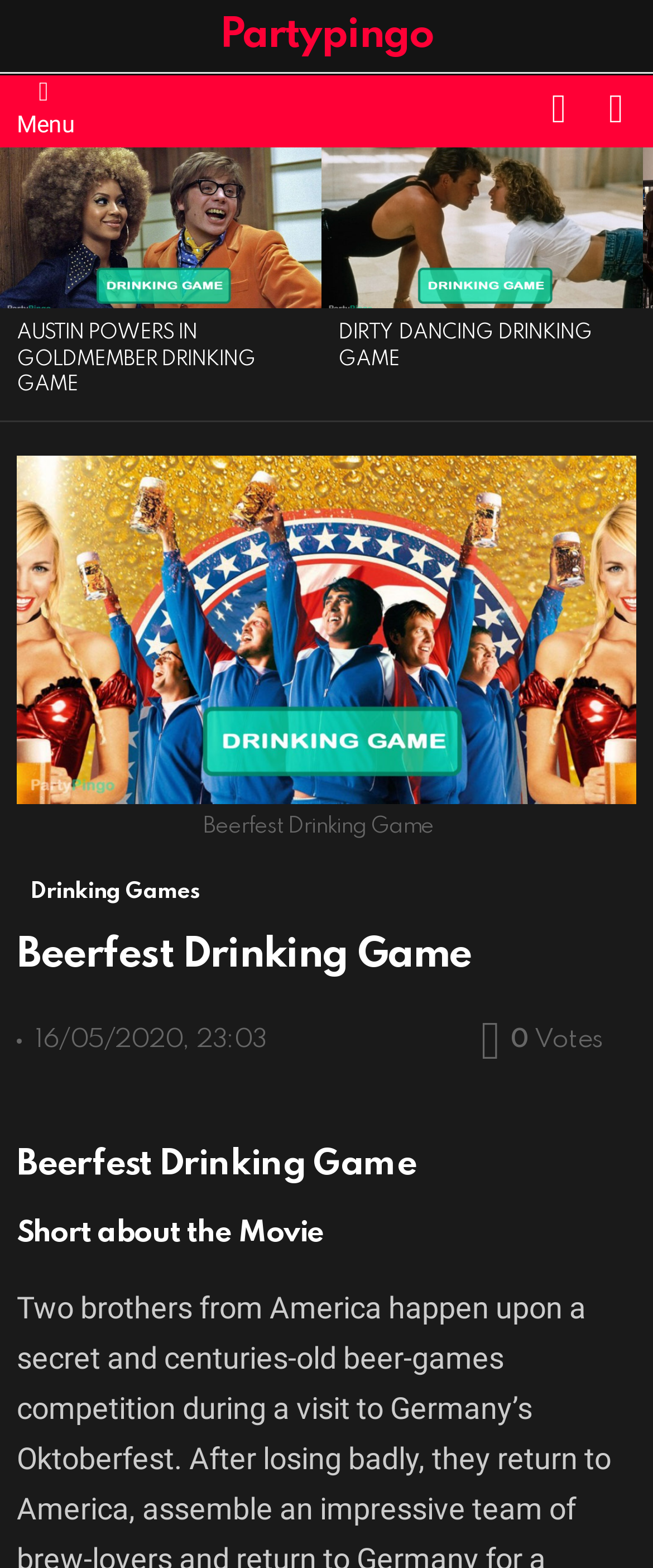Present a detailed account of what is displayed on the webpage.

The webpage is about a drinking game, specifically the "Beerfest Drinking Game". At the top, there is a navigation menu with links to "Partypingo", a menu icon, a search icon, and a button to switch skins. 

Below the navigation menu, there is a section with the title "LATEST STORIES". This section contains two articles, each with a link to a different drinking game: "Austin Powers in Goldmember Drinking Game" and "Dirty Dancing Drinking Game". Each article has an image associated with it.

To the right of the "LATEST STORIES" section, there is a large image of the "Beerfest Drinking Game". Below this image, there is a caption and a section with the title "Beerfest Drinking Game". This section contains links to "Drinking Games" and a heading with the title "Beerfest Drinking Game". There is also a timestamp indicating that the game was posted on "16/05/2020, 23:03" and a section showing the number of votes.

Further down, there are two more headings: "Beerfest Drinking Game" and "Short about the Movie".